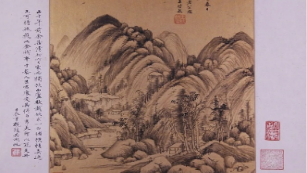Please answer the following question using a single word or phrase: 
What is the purpose of the exhibition?

to present historical and artistic significance